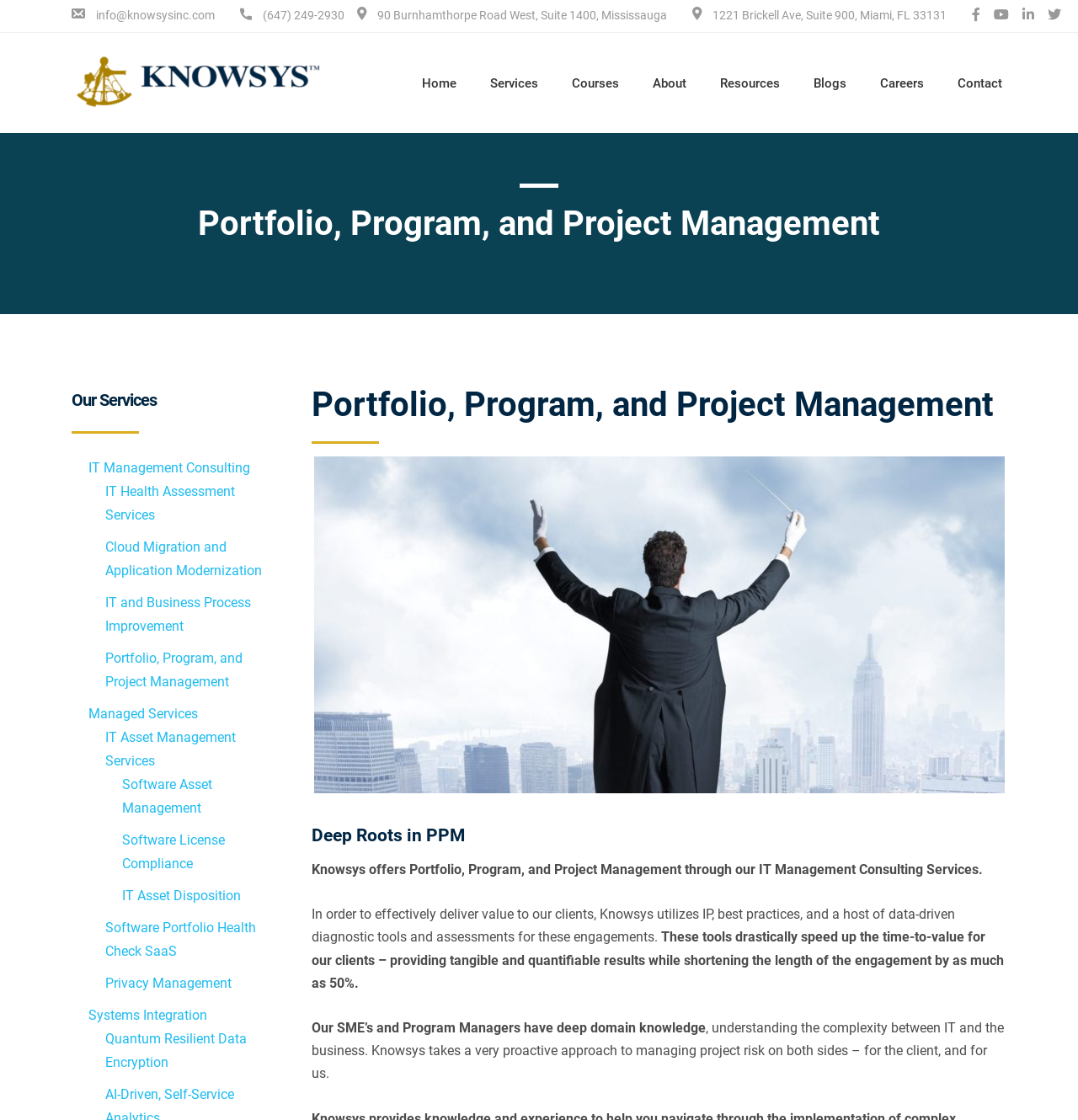What services does Knowsys offer?
Look at the image and provide a detailed response to the question.

I found the services offered by Knowsys by looking at the section titled 'Our Services'. This section lists various services, including IT Management Consulting, IT Health Assessment Services, Cloud Migration and Application Modernization, and more.